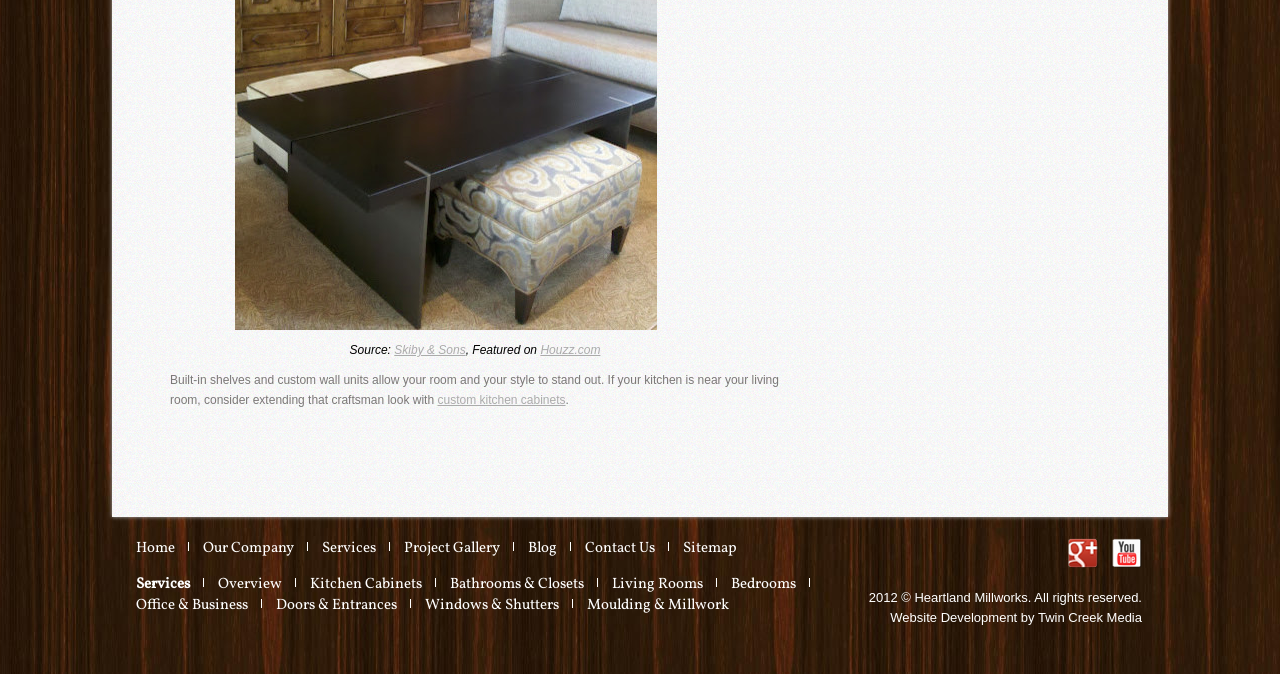Identify the bounding box for the UI element specified in this description: "Project Gallery". The coordinates must be four float numbers between 0 and 1, formatted as [left, top, right, bottom].

[0.316, 0.798, 0.391, 0.829]